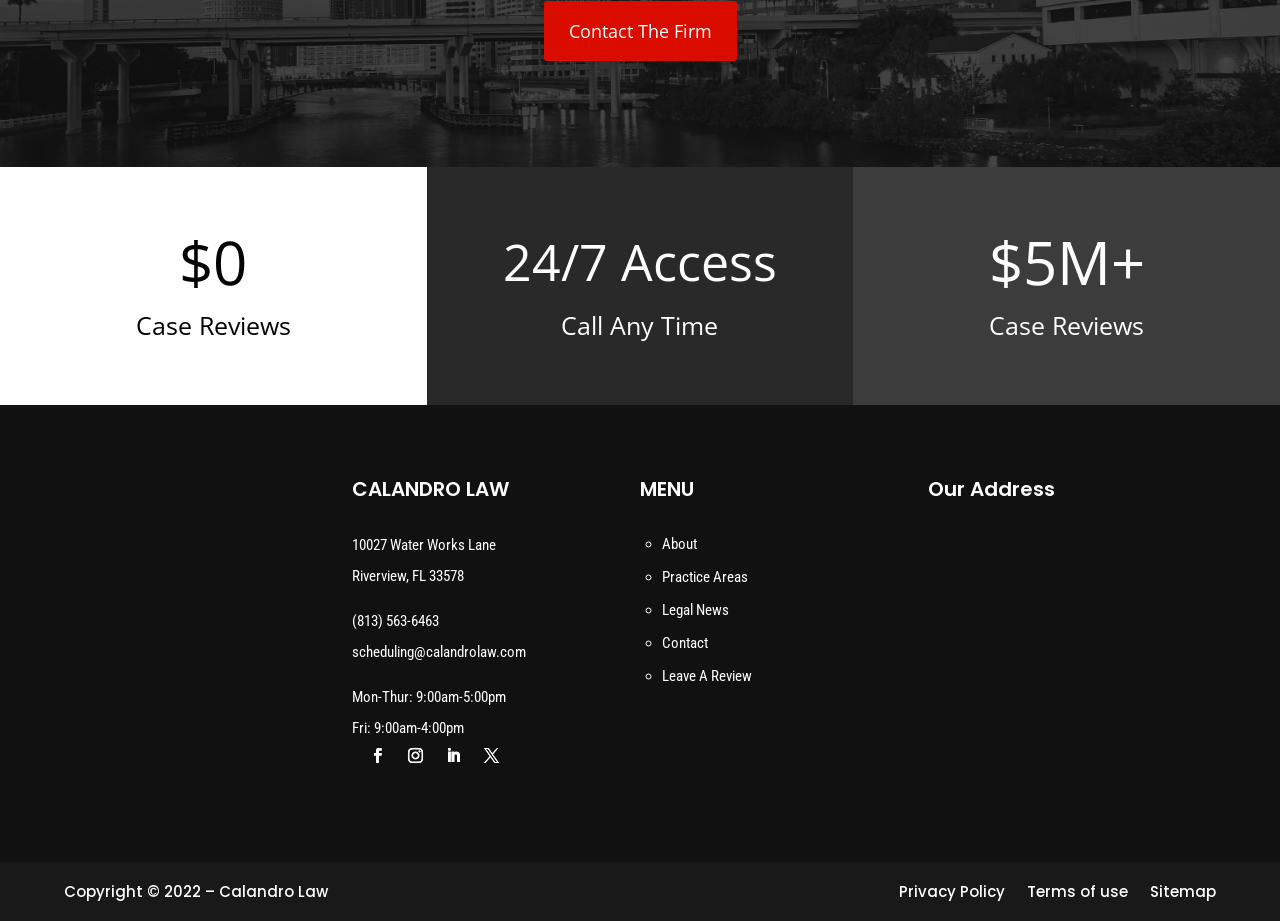Answer the question using only one word or a concise phrase: What are the office hours on Fridays?

9:00am-4:00pm